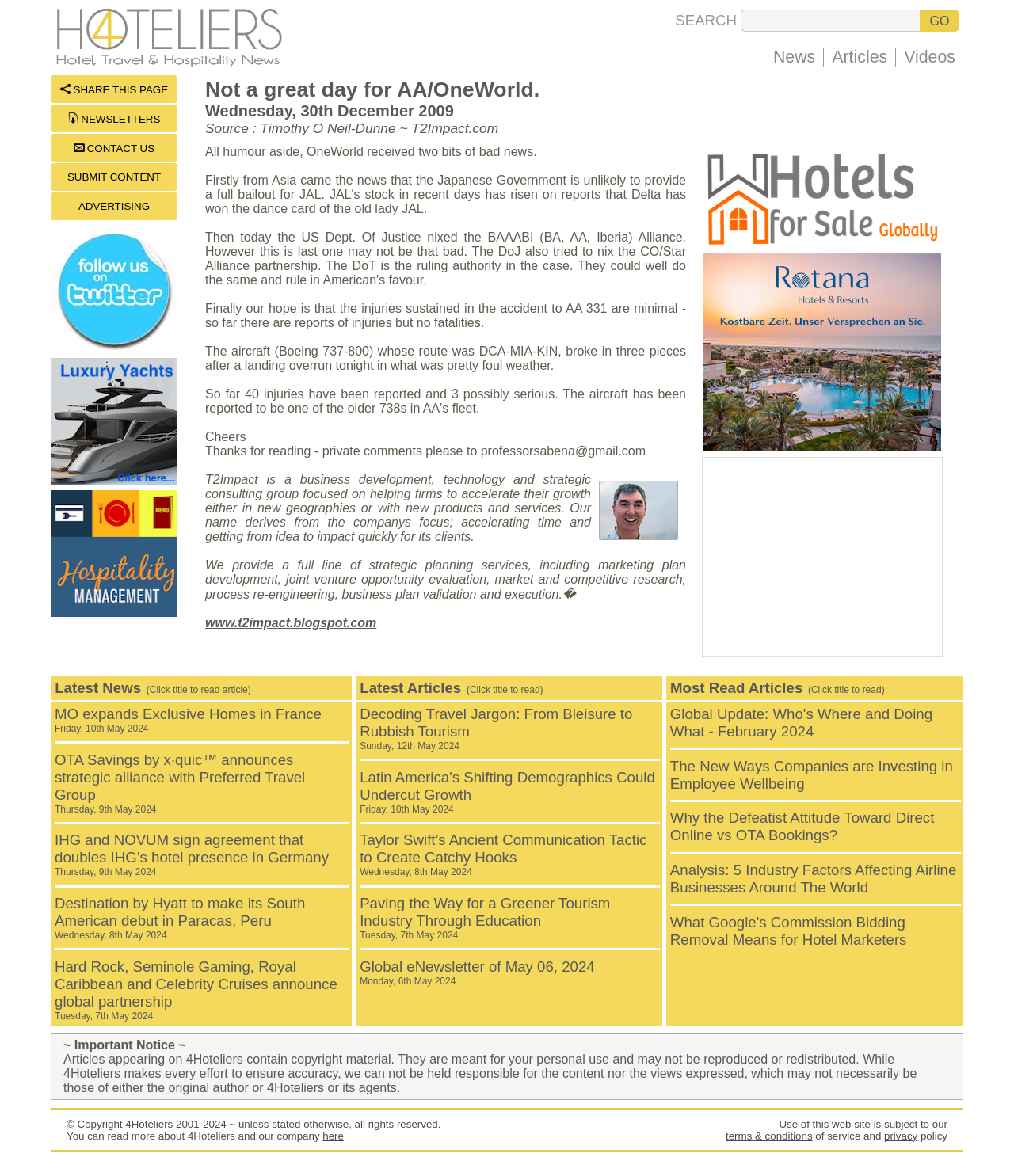What is the route of the aircraft mentioned in the article?
Answer briefly with a single word or phrase based on the image.

DCA-MIA-KIN